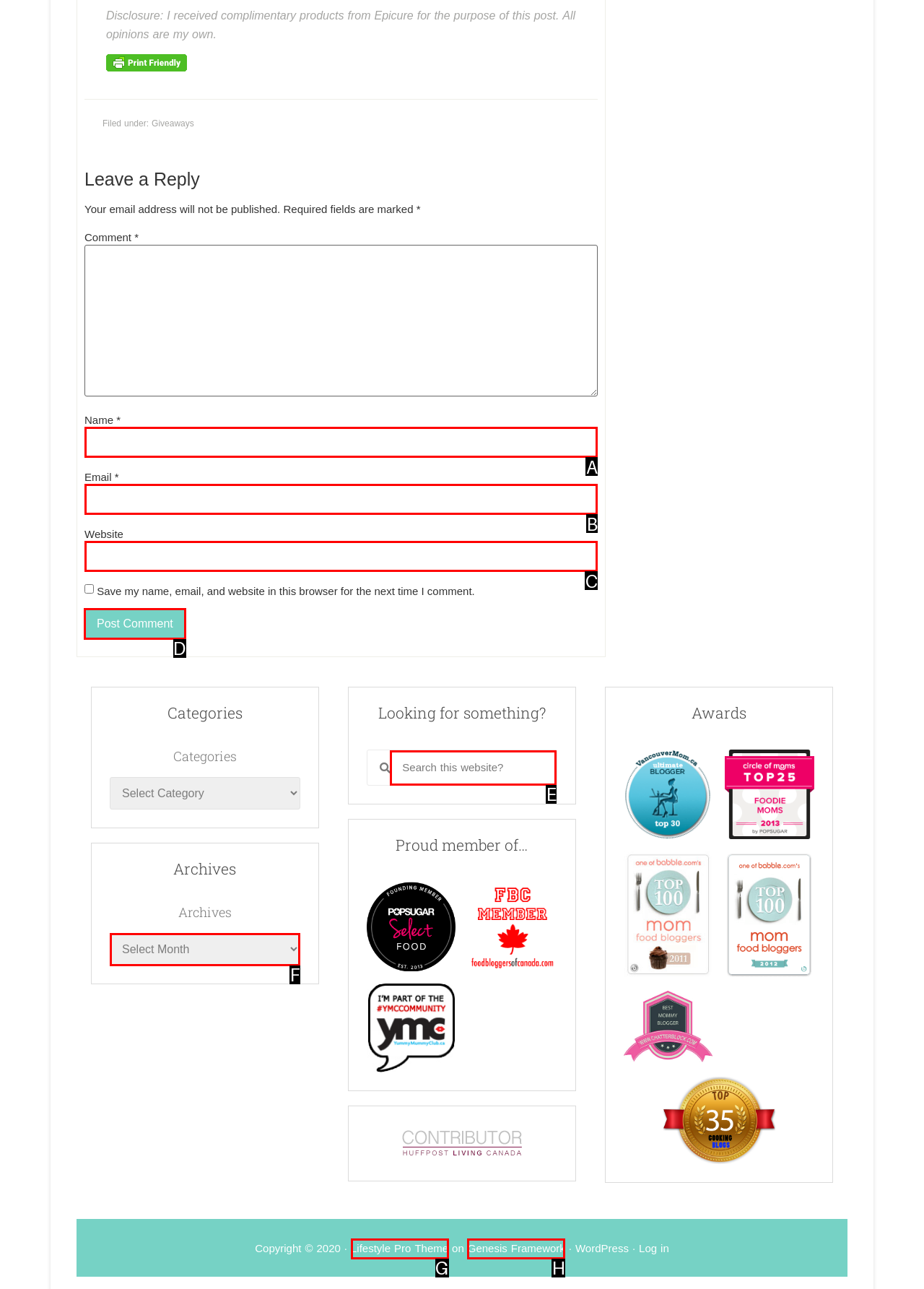Tell me which one HTML element I should click to complete this task: Post a comment Answer with the option's letter from the given choices directly.

D